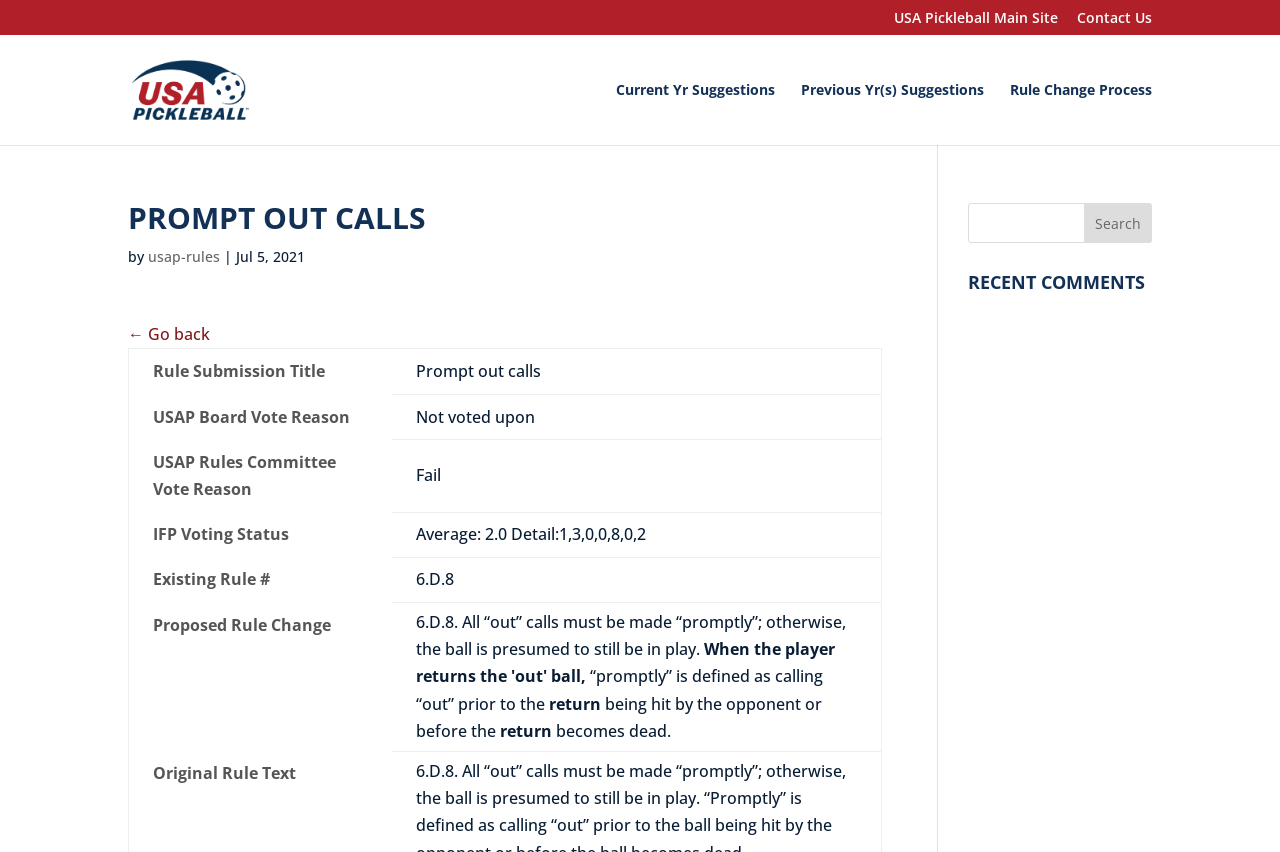Bounding box coordinates are specified in the format (top-left x, top-left y, bottom-right x, bottom-right y). All values are floating point numbers bounded between 0 and 1. Please provide the bounding box coordinate of the region this sentence describes: alt="USA Pickleball Rules Requests"

[0.103, 0.091, 0.217, 0.117]